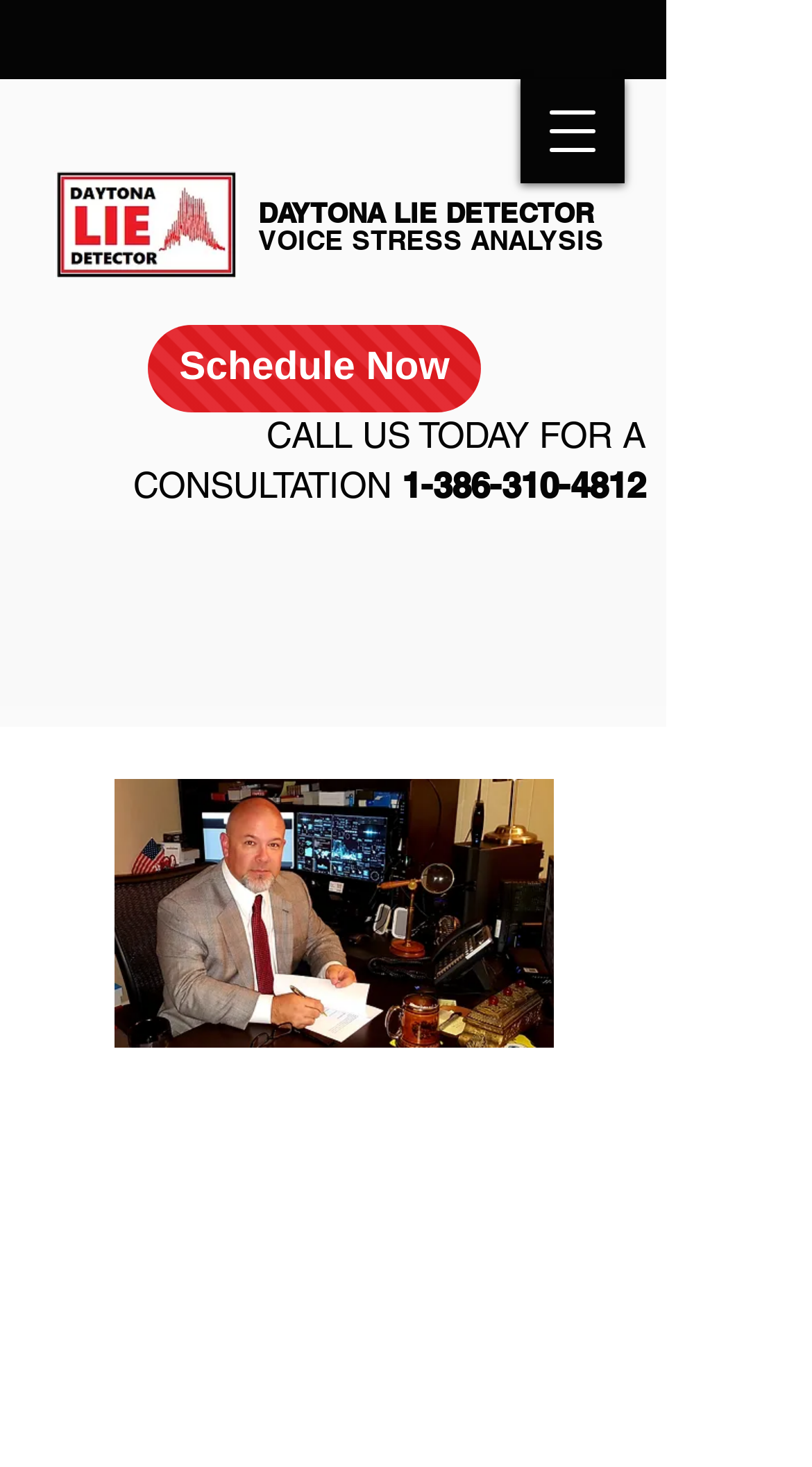What is the location of the lie detector testing service?
Refer to the image and offer an in-depth and detailed answer to the question.

I found a generic element that contains the text 'Daytona Beach, Florida Lie Detector testing...' which suggests that the service is located in Daytona Beach, Florida.